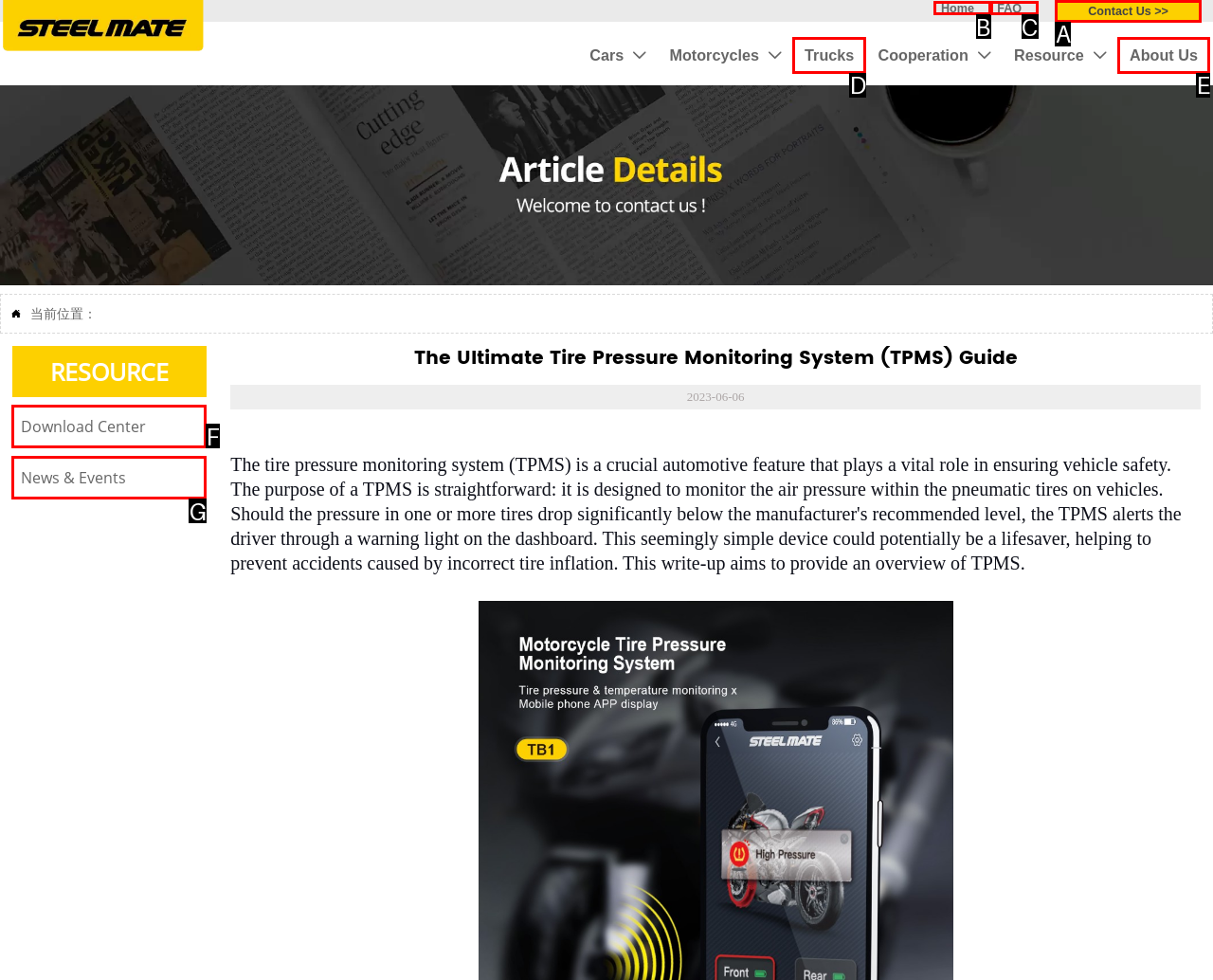Based on the given description: Download Center, identify the correct option and provide the corresponding letter from the given choices directly.

F